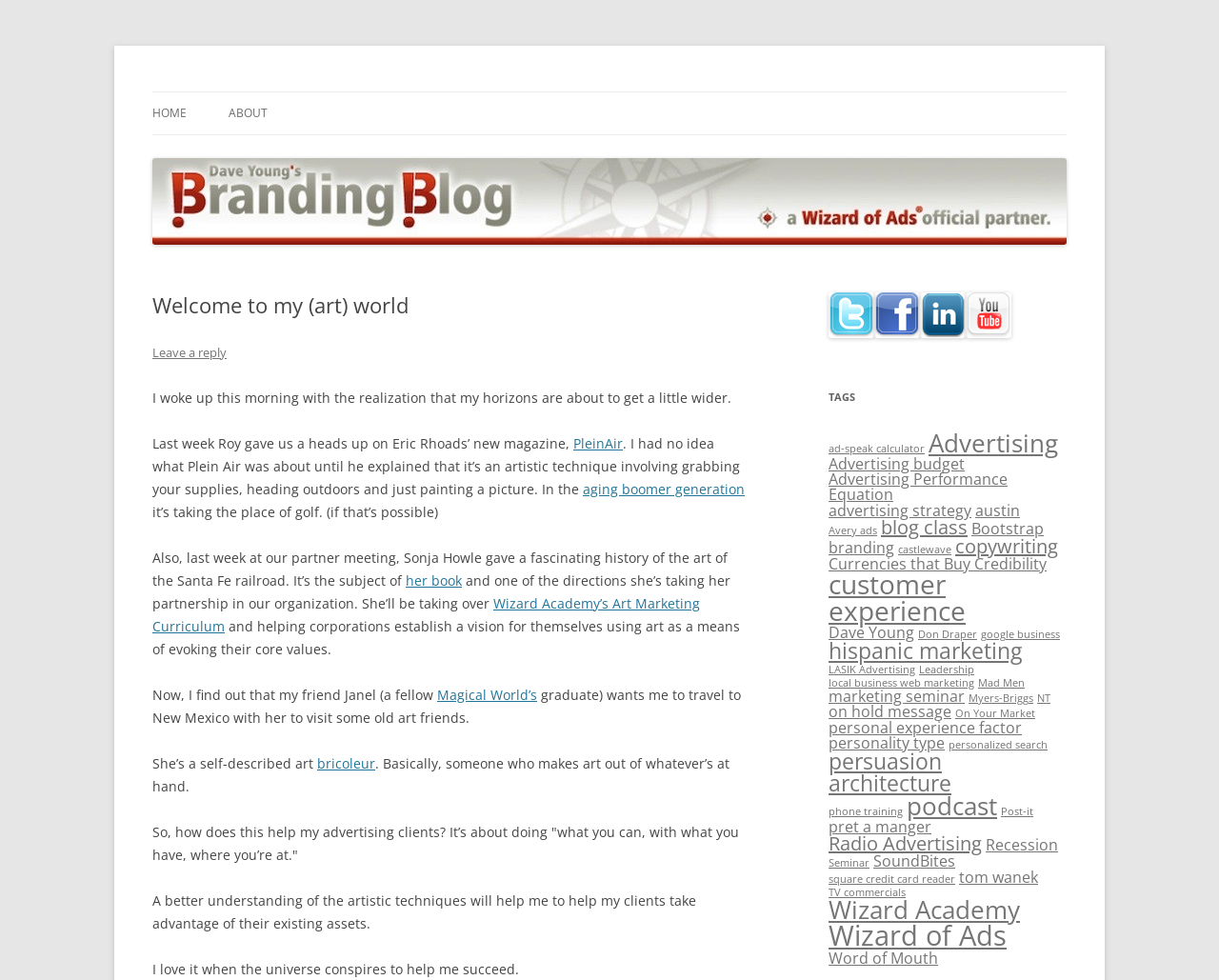Please identify the bounding box coordinates of the element's region that I should click in order to complete the following instruction: "Click on the 'ABOUT' link". The bounding box coordinates consist of four float numbers between 0 and 1, i.e., [left, top, right, bottom].

[0.188, 0.094, 0.22, 0.137]